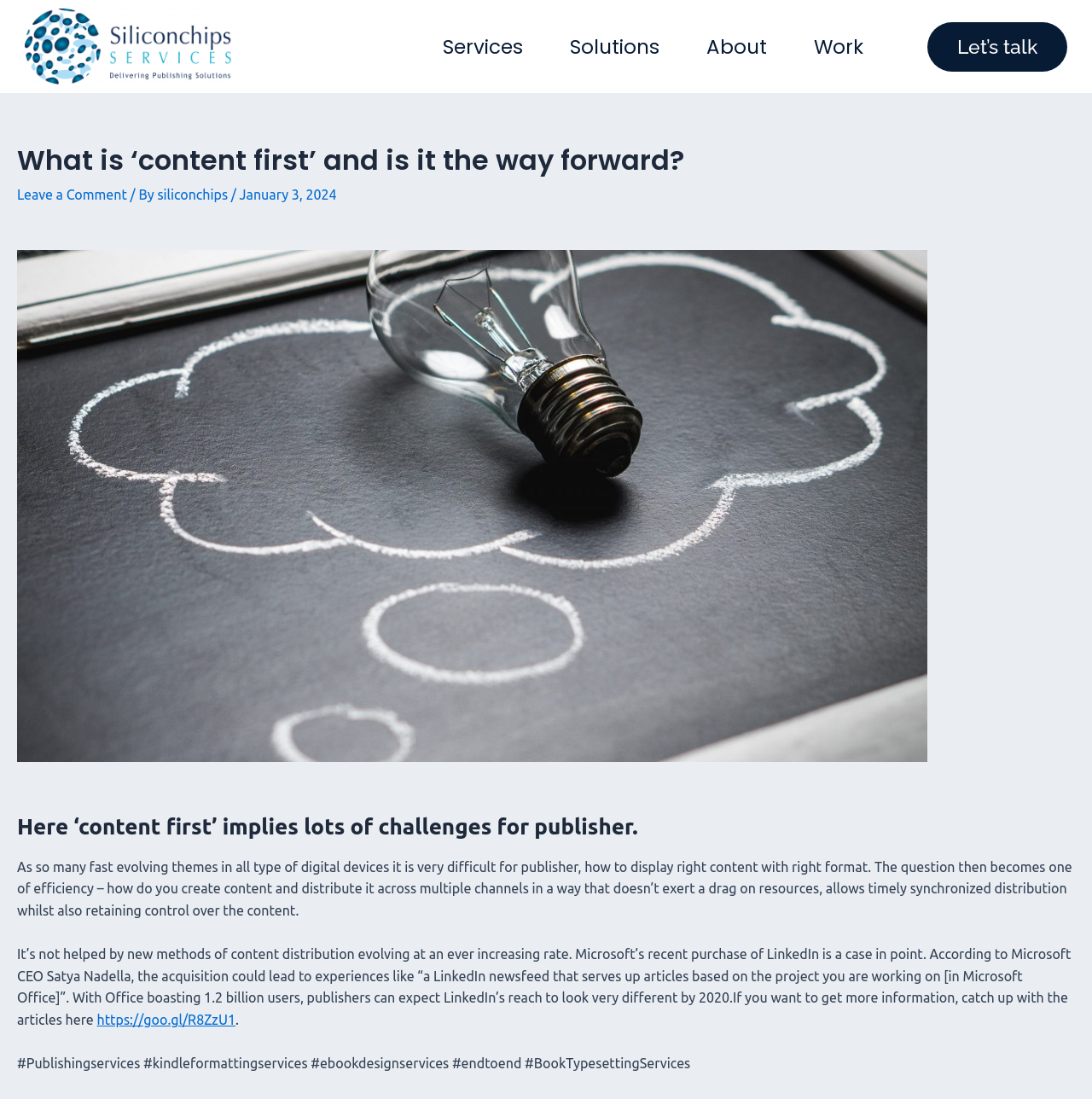What is the number of users of Microsoft Office mentioned in the article?
Give a one-word or short-phrase answer derived from the screenshot.

1.2 billion